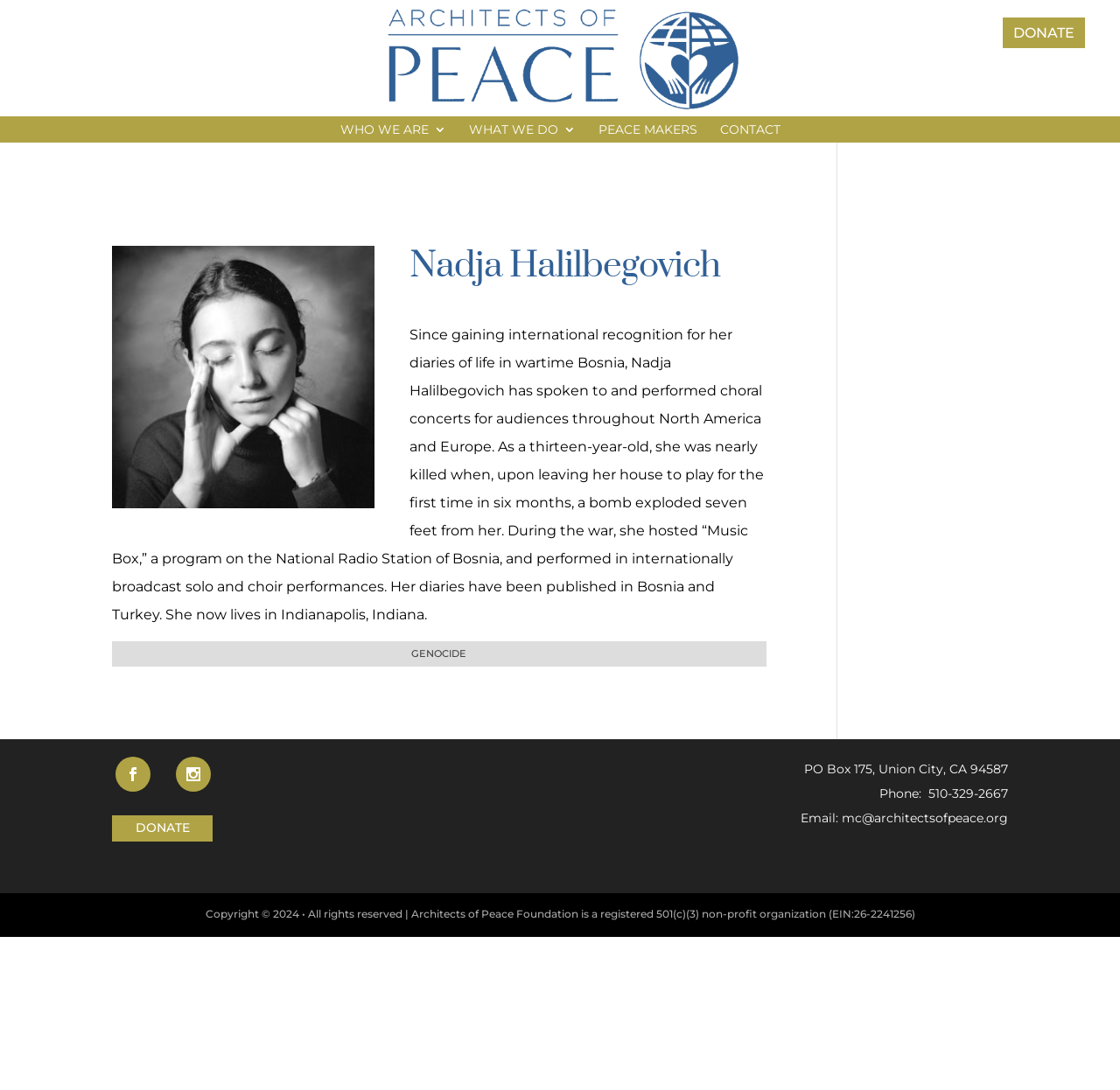Determine the bounding box coordinates of the clickable element to achieve the following action: 'Click on the 'DONATE' button'. Provide the coordinates as four float values between 0 and 1, formatted as [left, top, right, bottom].

[0.895, 0.016, 0.969, 0.044]